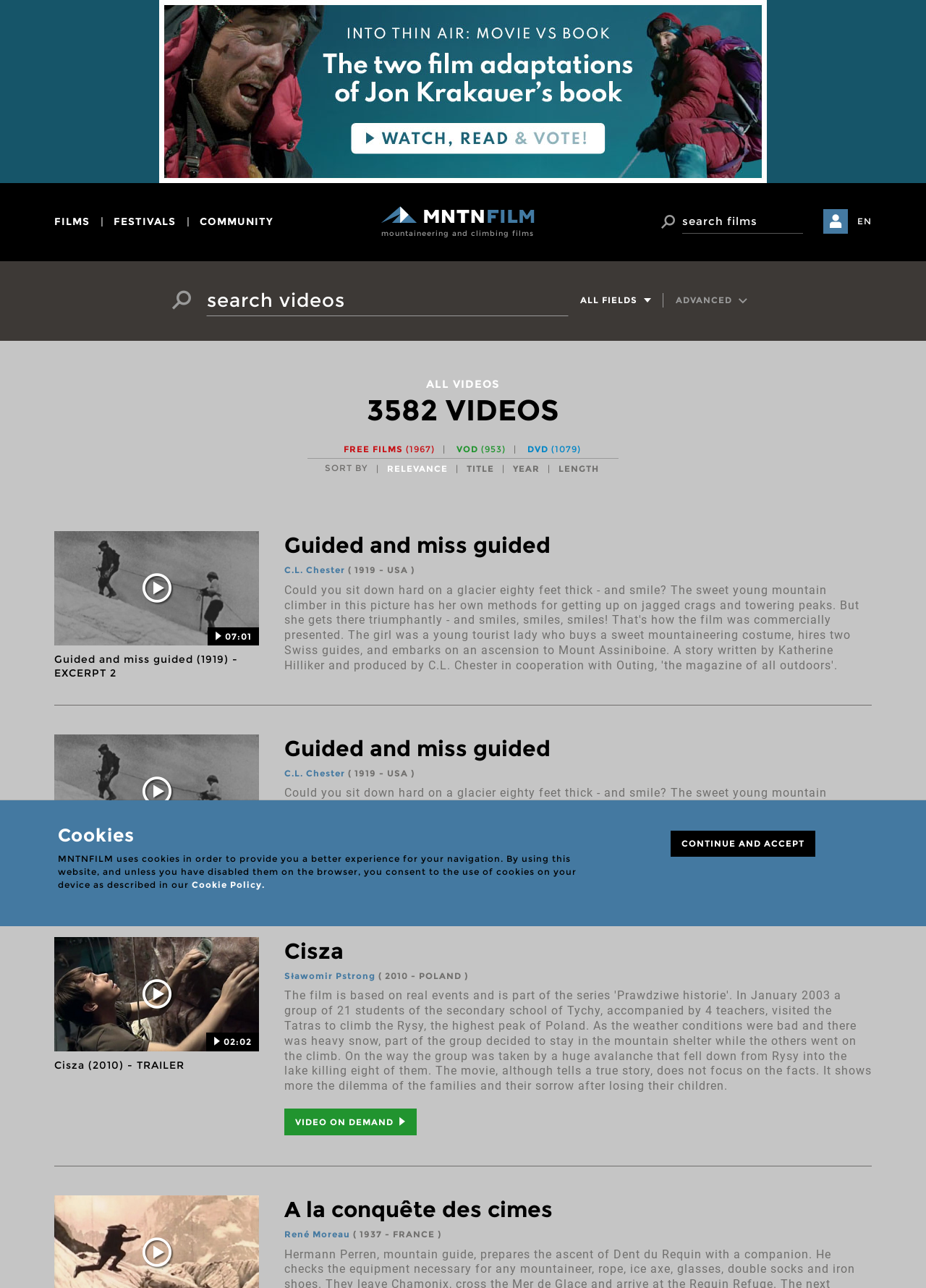What is the website's main theme?
Based on the visual information, provide a detailed and comprehensive answer.

Based on the webpage's content, including the logo, headings, and video titles, it appears that the website is focused on mountaineering and climbing films.